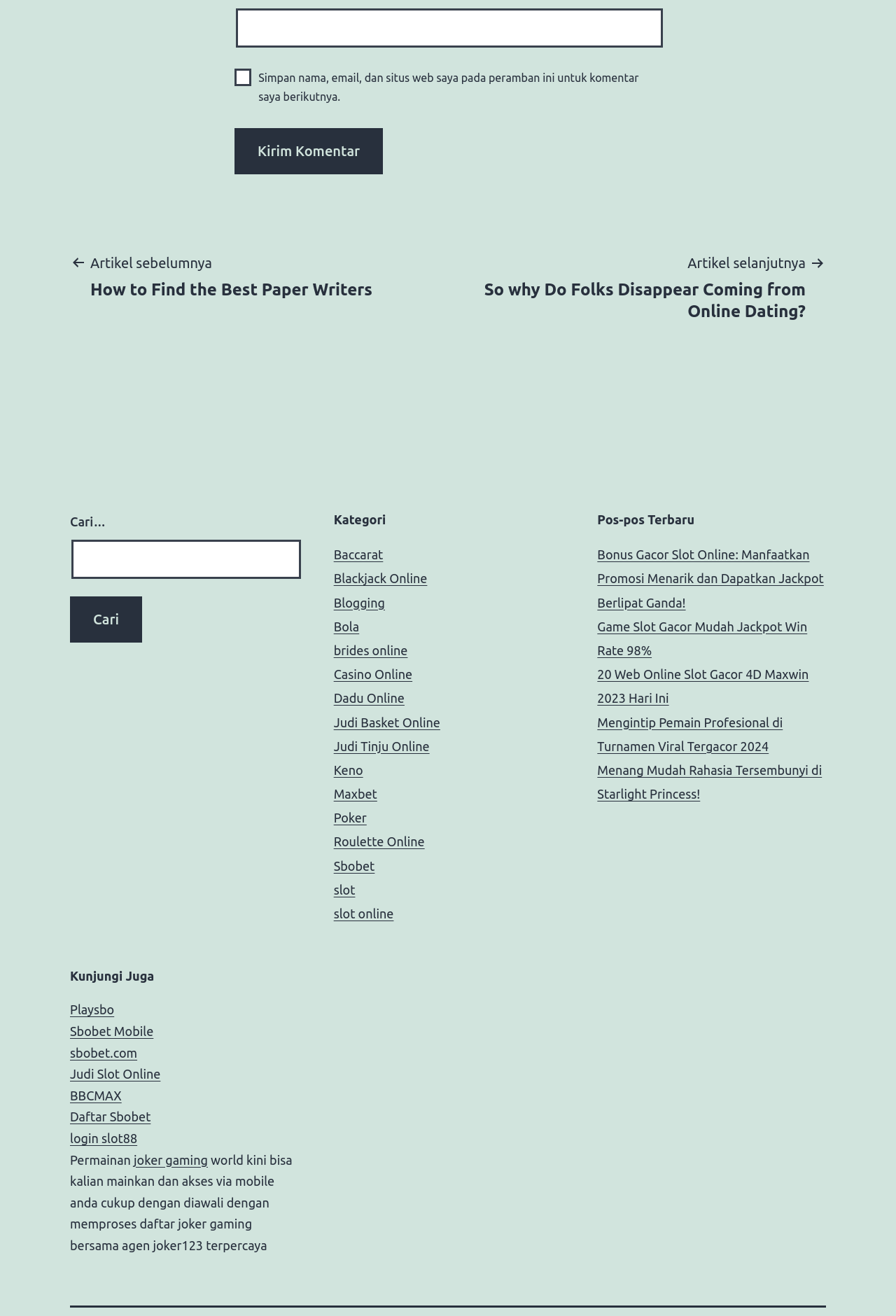How many links are there in the 'Kunjungi Juga' section?
Provide a one-word or short-phrase answer based on the image.

8